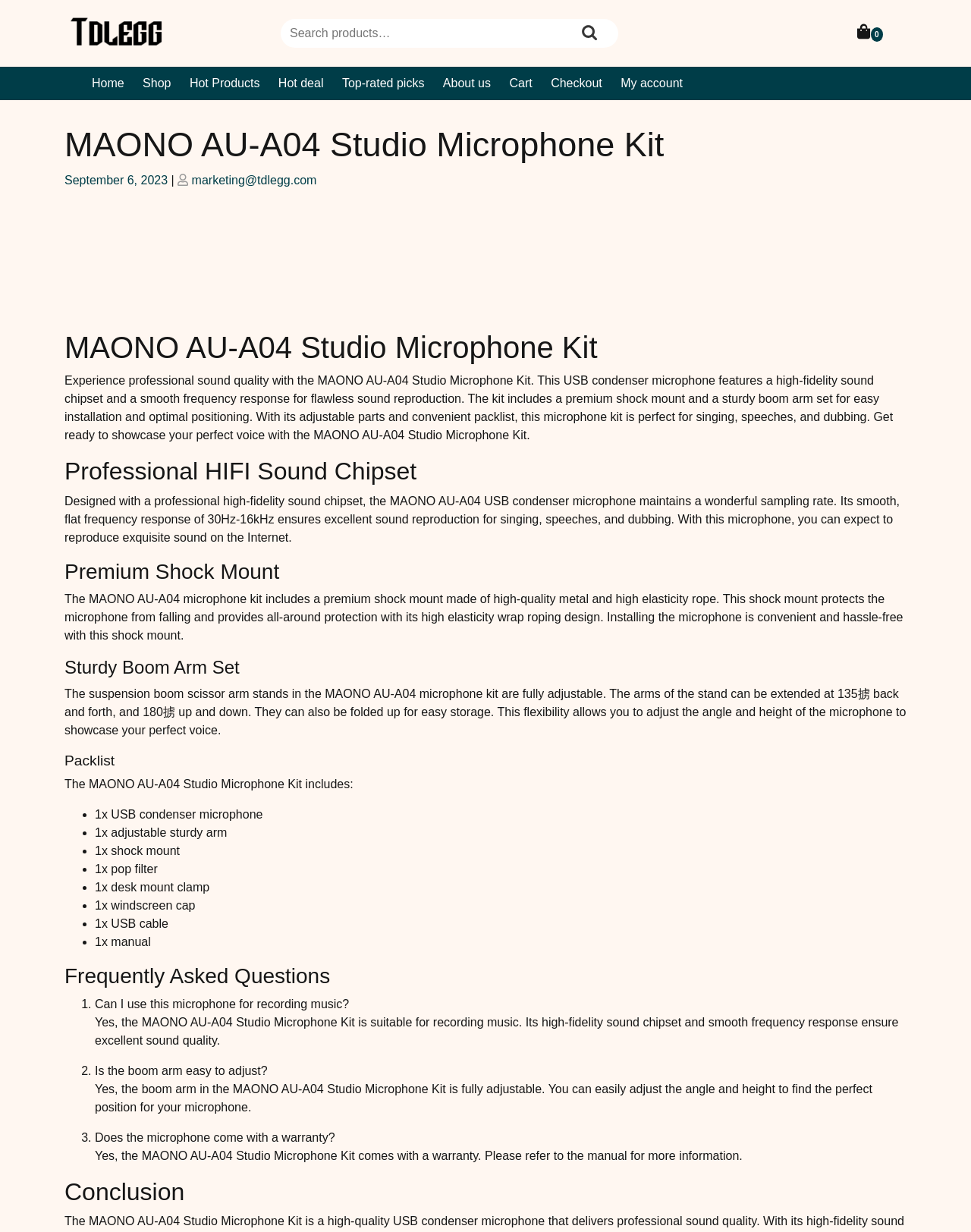Determine the bounding box coordinates of the element that should be clicked to execute the following command: "View the About us page".

[0.448, 0.054, 0.513, 0.082]